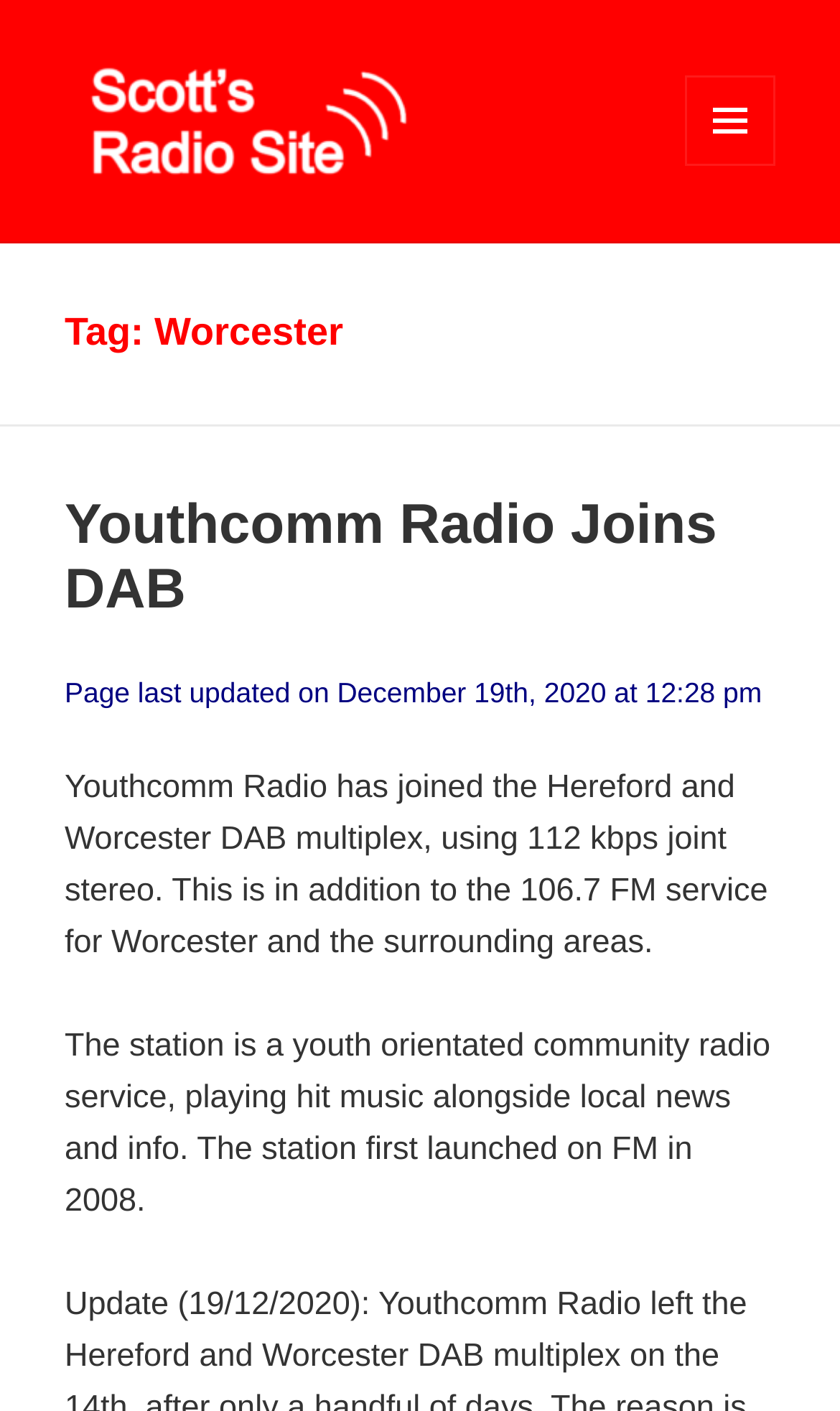Identify the bounding box for the element characterized by the following description: "Youthcomm Radio Joins DAB".

[0.077, 0.348, 0.853, 0.44]